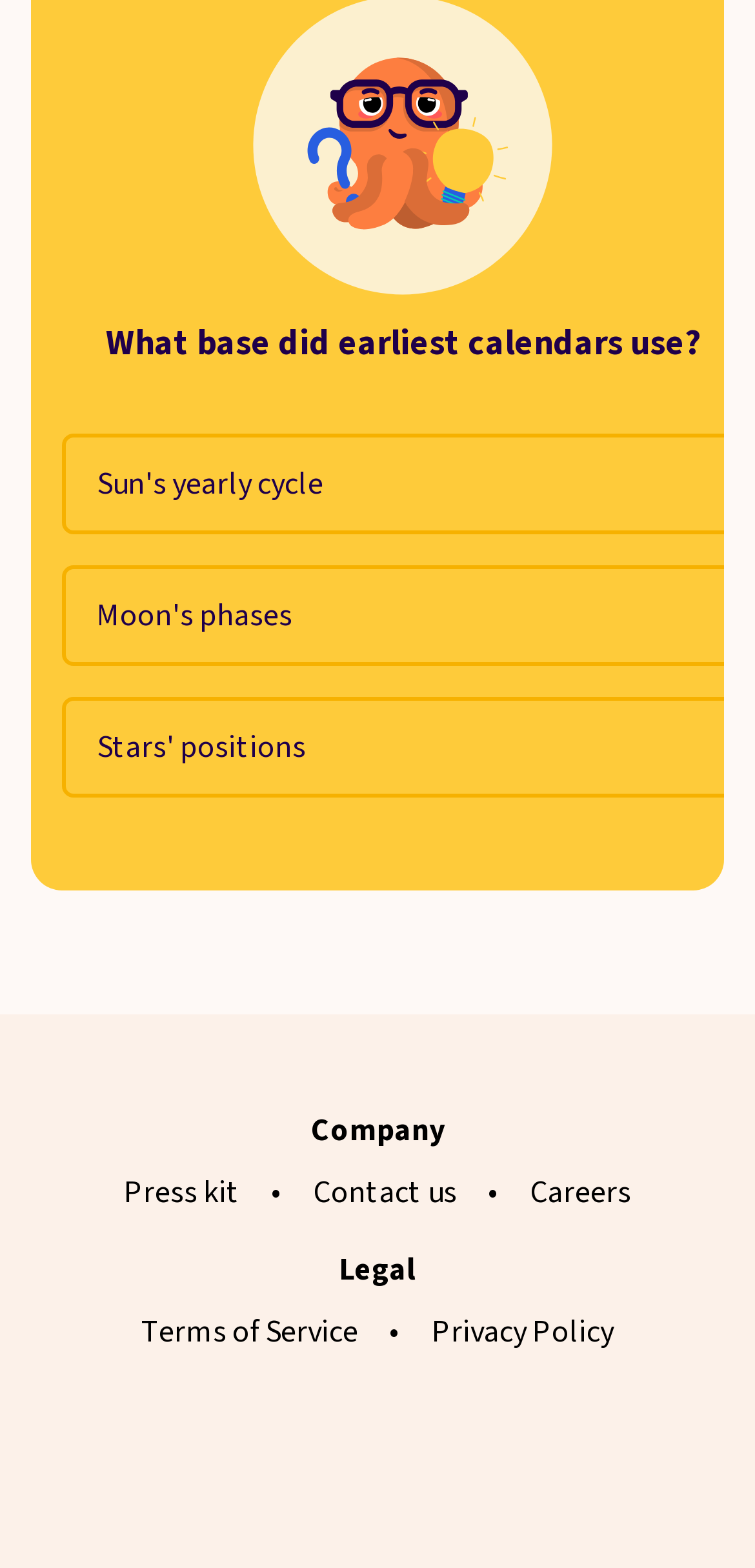How many social media links are there?
Answer the question with detailed information derived from the image.

There are two social media links on the webpage, one for TikTok and one for Instagram, located at the bottom with bounding boxes of [0.382, 0.904, 0.459, 0.941] and [0.541, 0.904, 0.618, 0.941] respectively.